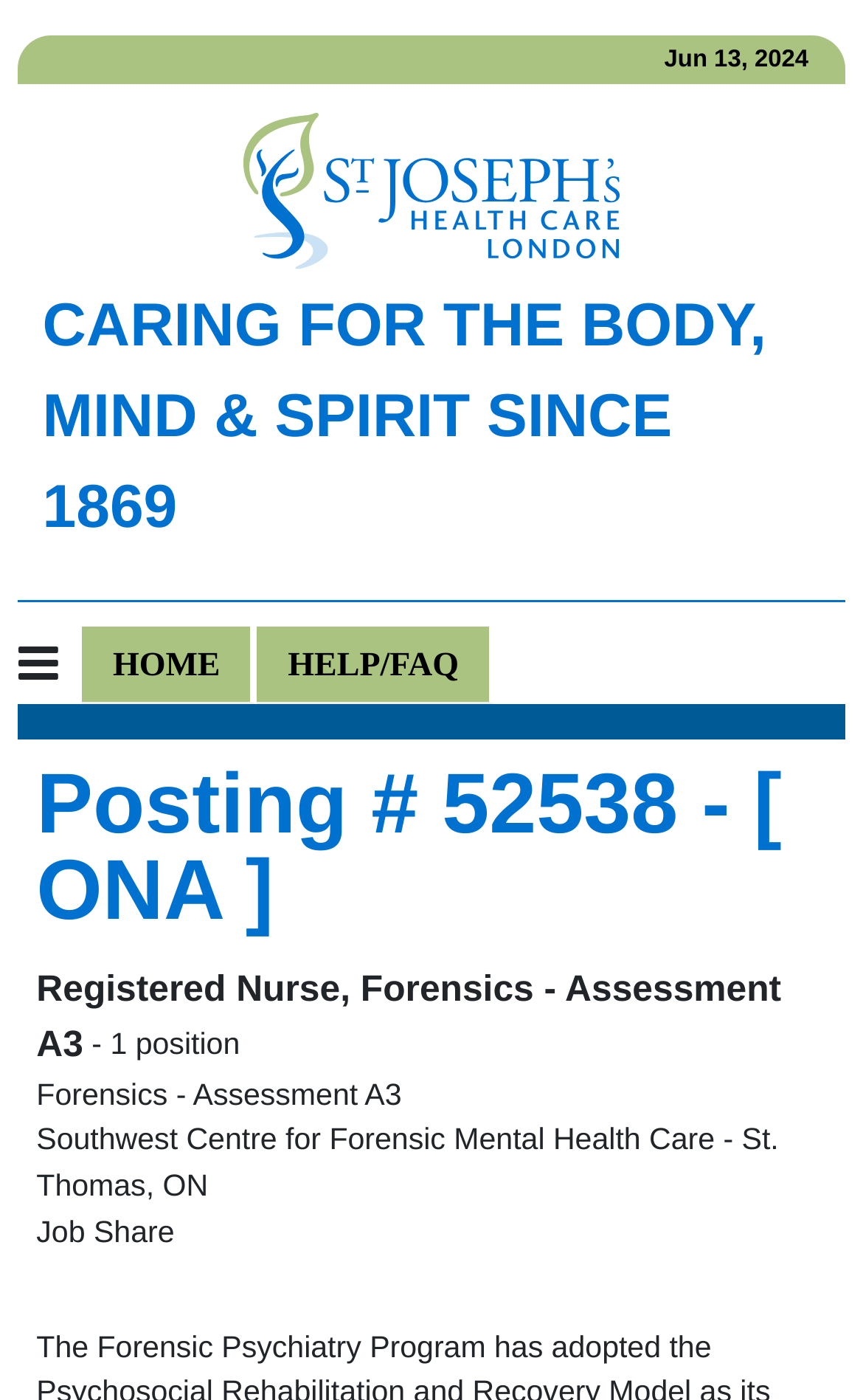Please find the bounding box for the following UI element description. Provide the coordinates in (top-left x, top-left y, bottom-right x, bottom-right y) format, with values between 0 and 1: Help/FAQ

[0.298, 0.448, 0.575, 0.503]